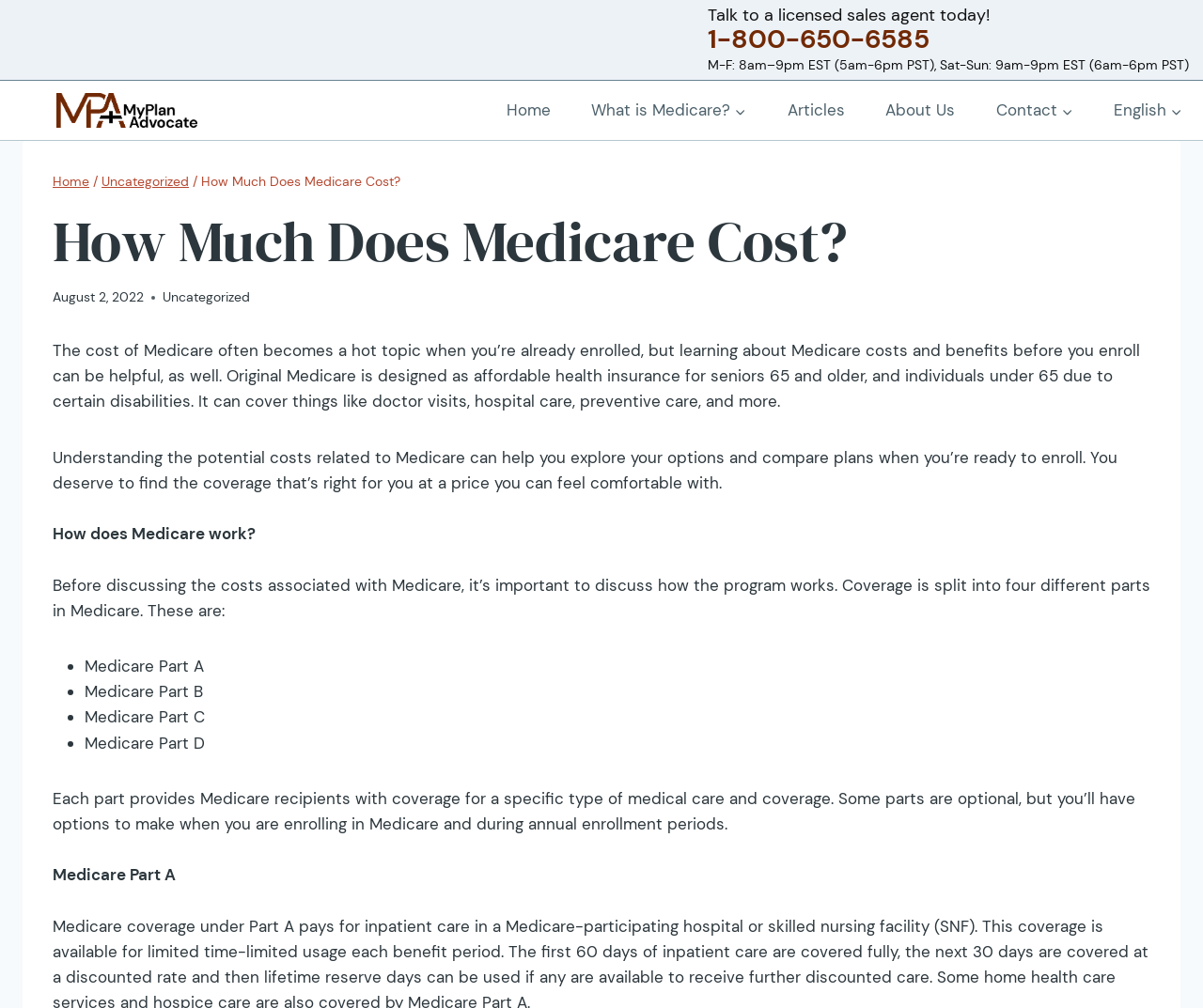What is the phone number to talk to a licensed sales agent?
Using the screenshot, give a one-word or short phrase answer.

1-800-650-6585